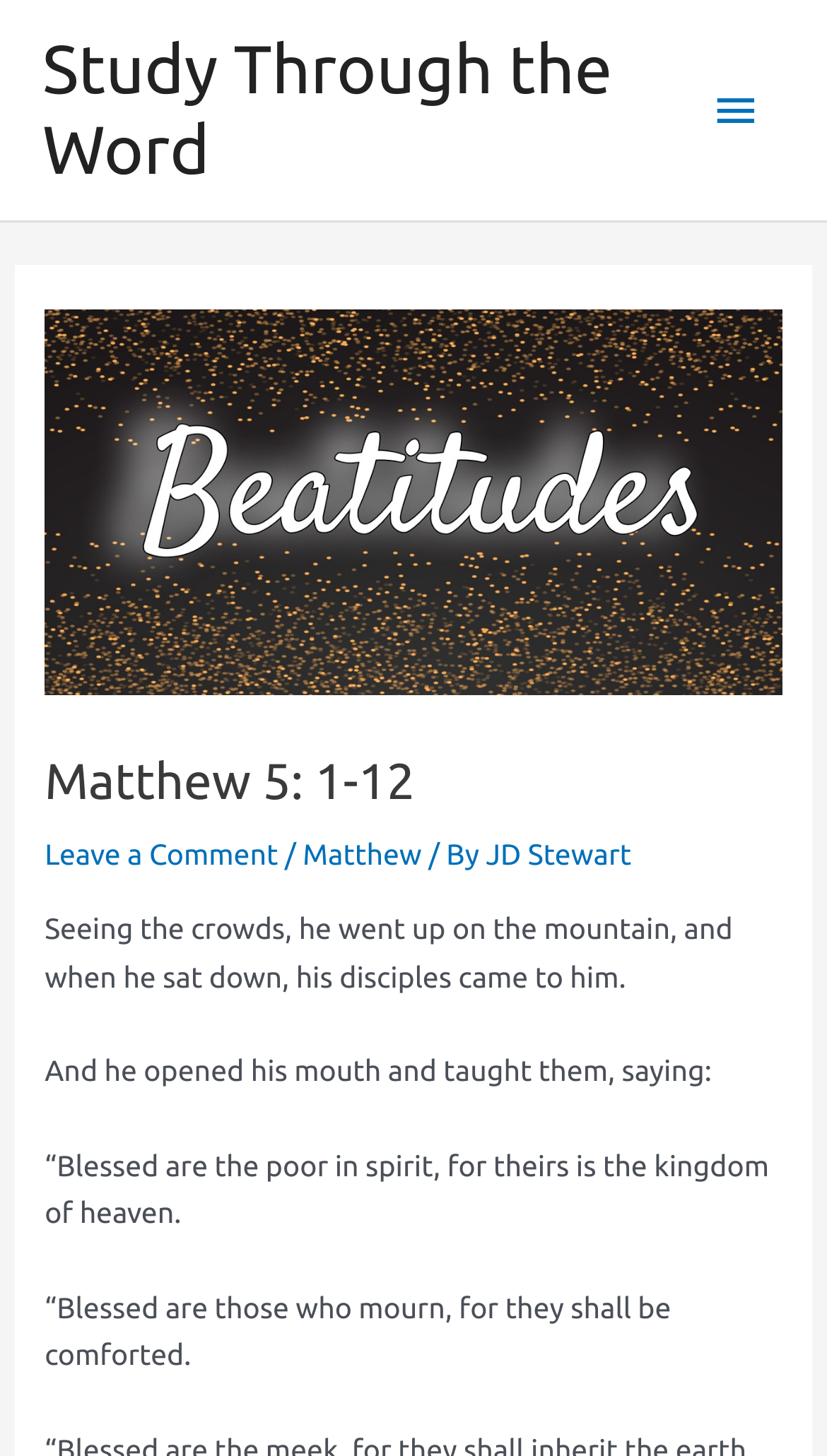What is the topic of the article?
Using the image, provide a detailed and thorough answer to the question.

The answer can be found by looking at the image in the header section of the webpage, which is labeled as 'Beatitudes'. This suggests that the article is about the Beatitudes, a topic in the Bible.